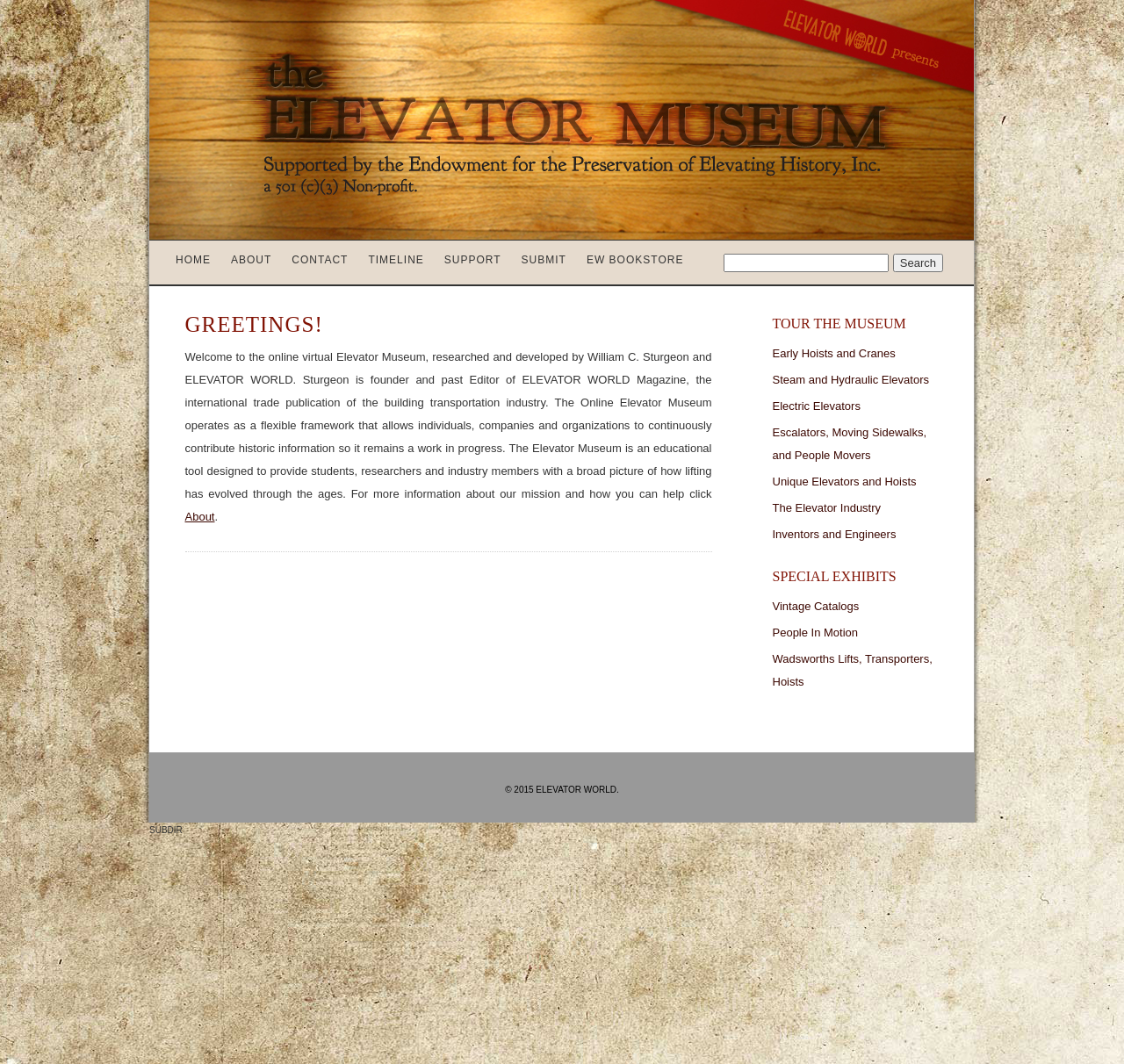Summarize the webpage with a detailed and informative caption.

The webpage is titled "EW Museum" and appears to be an online virtual museum dedicated to the history of elevators and lifting technology. 

At the top of the page, there is a navigation menu with seven links: "HOME", "ABOUT", "CONTACT", "TIMELINE", "SUPPORT", "SUBMIT", and "EW BOOKSTORE", which are evenly spaced and aligned horizontally. 

Below the navigation menu, there is a search bar with a text box and a "Search" button. 

The main content of the page is divided into three sections. The first section is headed by "GREETINGS!" and contains a welcome message and a brief introduction to the museum. The introduction explains that the museum is a collaborative effort to provide a comprehensive history of lifting technology and invites visitors to contribute to the museum's growth. 

The second section is headed by "TOUR THE MUSEUM" and features six links to different exhibits, including "Early Hoists and Cranes", "Steam and Hydraulic Elevators", "Electric Elevators", "Escalators, Moving Sidewalks, and People Movers", "Unique Elevators and Hoists", and "The Elevator Industry". 

The third section is headed by "SPECIAL EXHIBITS" and features three links to special exhibits, including "Vintage Catalogs", "People In Motion", and "Wadsworths Lifts, Transporters, Hoists". 

At the bottom of the page, there are three lines of text: a blank line, a copyright notice stating "© 2015 ELEVATOR WORLD", and a line with the text "SUBDIR".